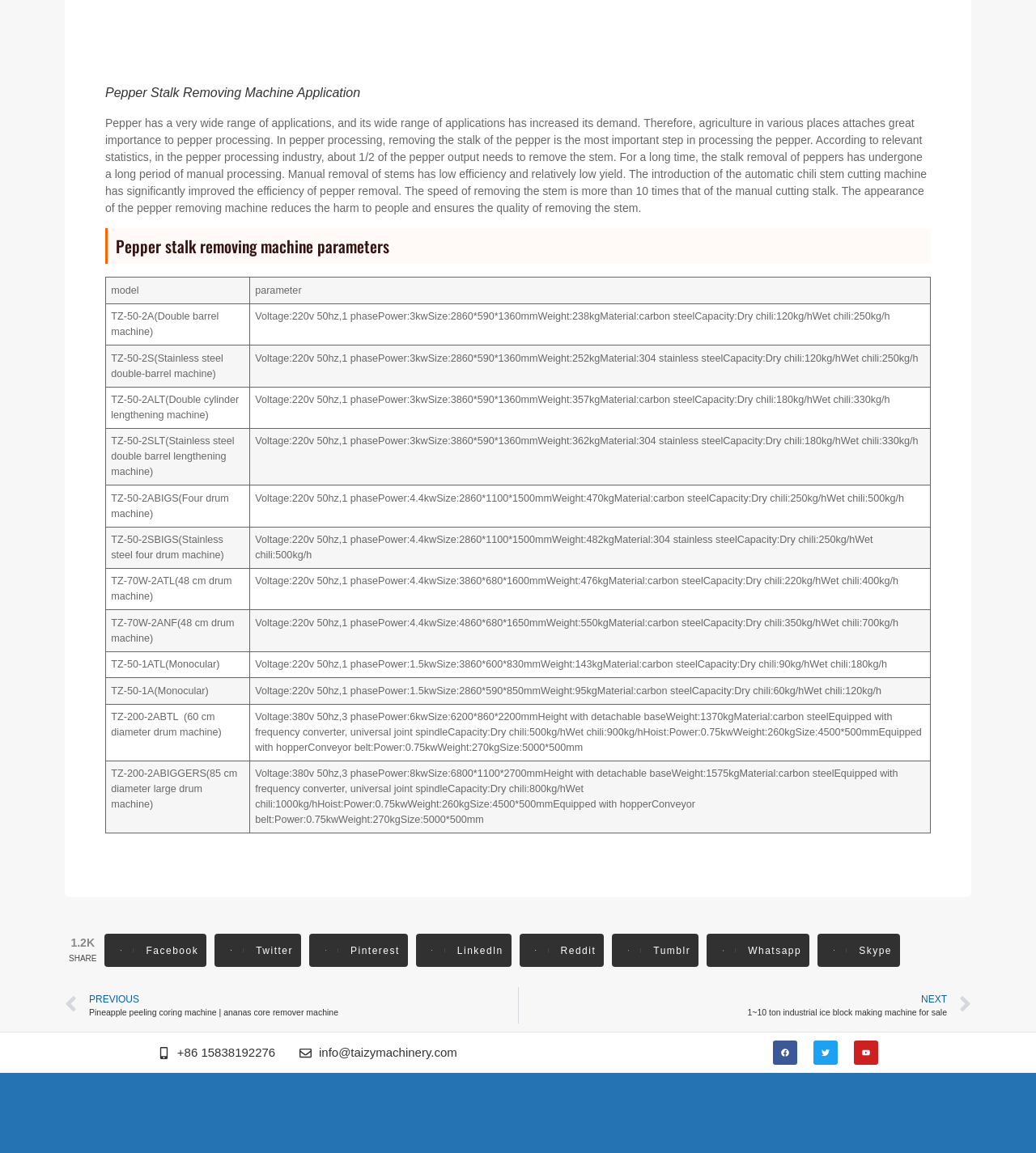Reply to the question with a single word or phrase:
How can I contact the manufacturer of the pepper stalk removing machine?

Via phone or email